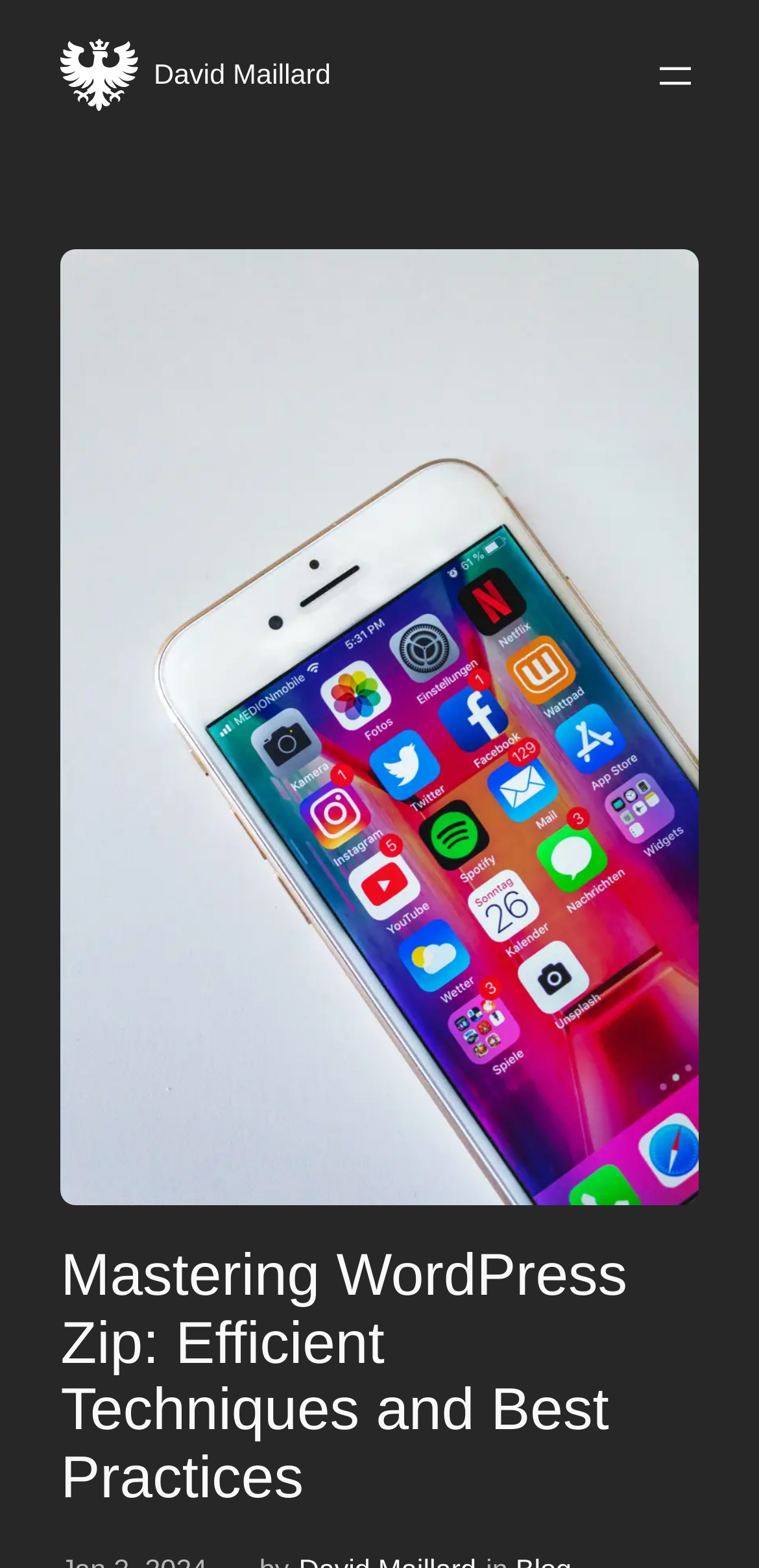Respond to the following question using a concise word or phrase: 
What is the purpose of the webpage?

To teach efficient techniques and best practices